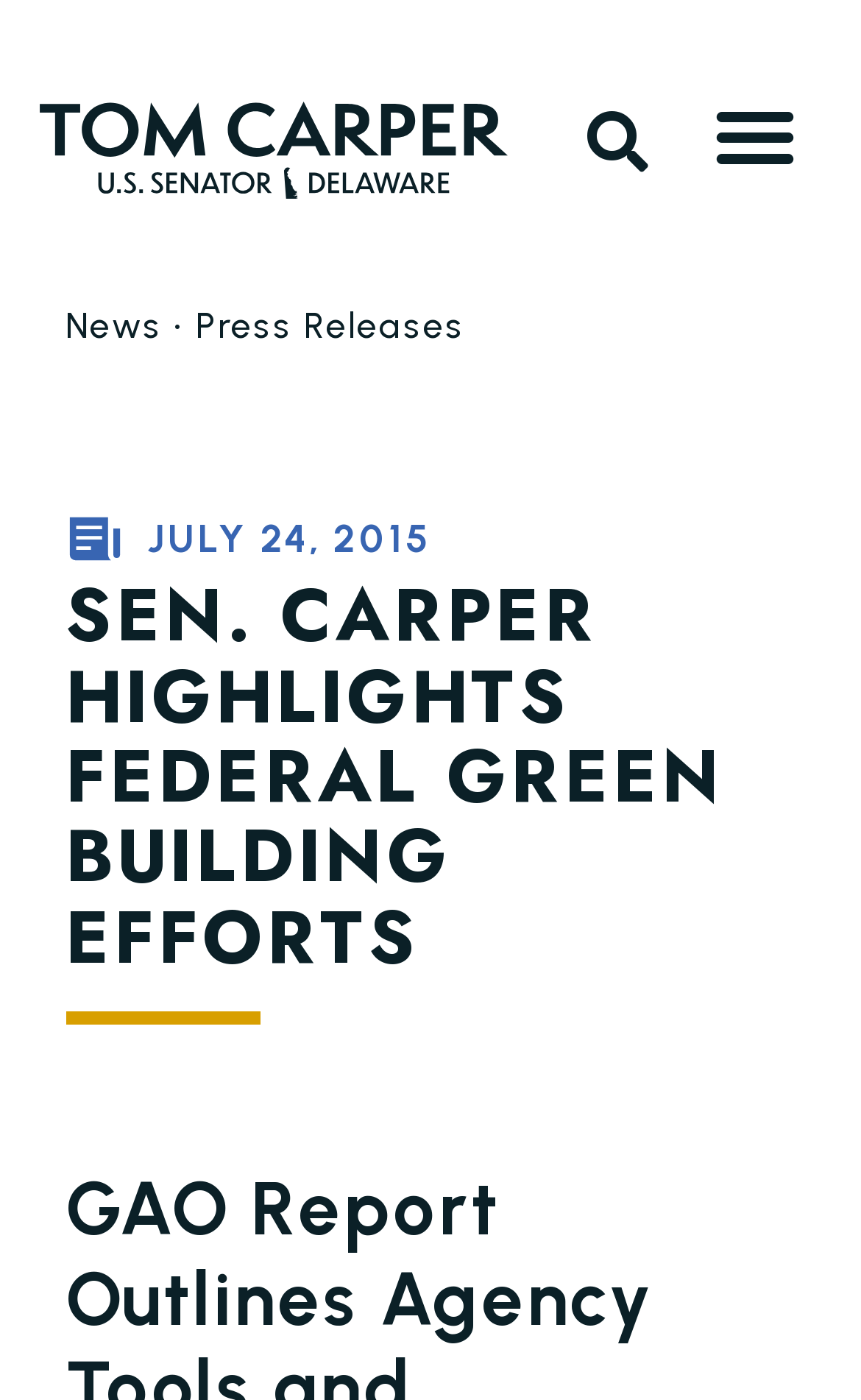Is there a search function on this webpage? Based on the image, give a response in one word or a short phrase.

Yes